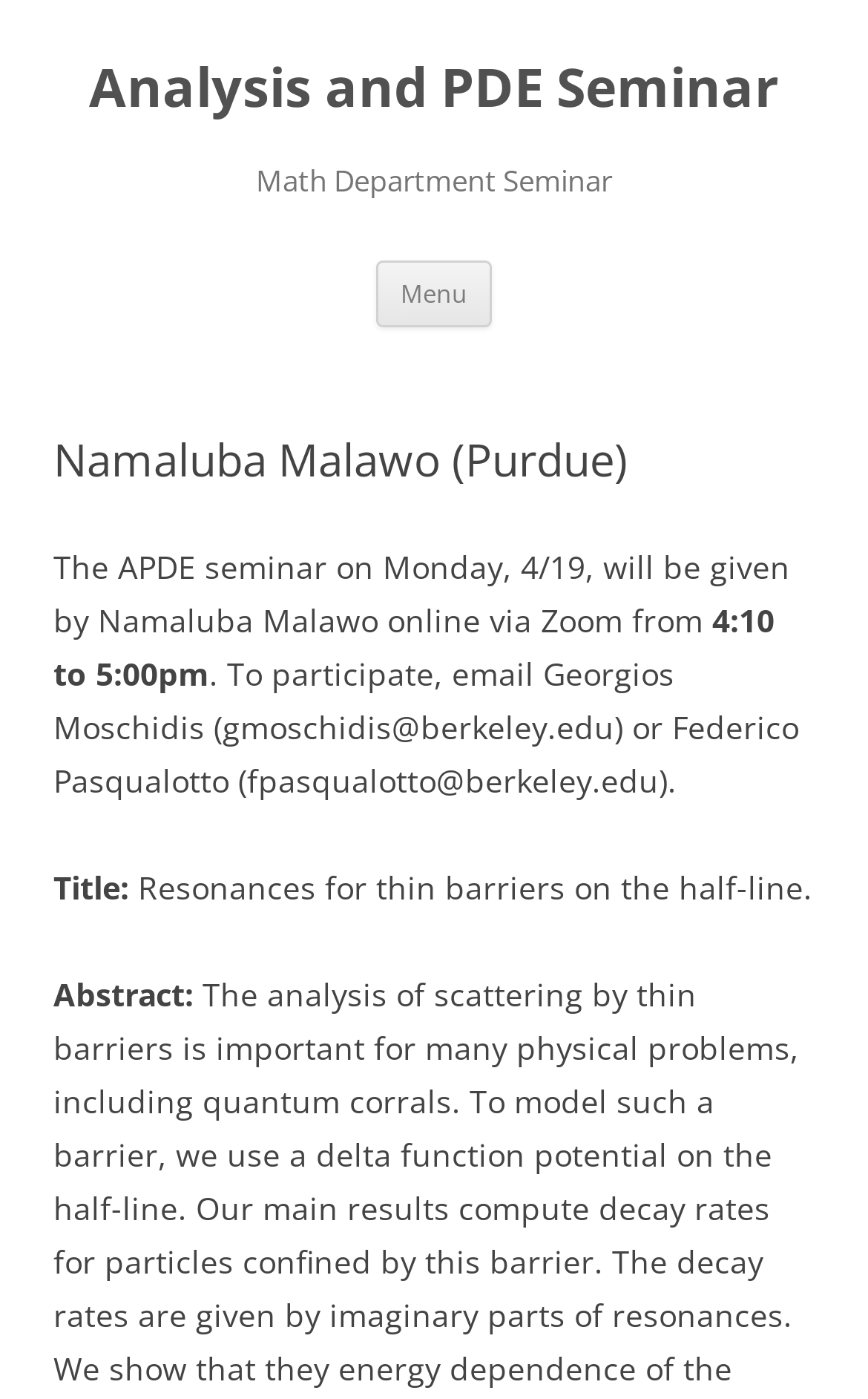Please answer the following question using a single word or phrase: 
What is the topic of the seminar?

Resonances for thin barriers on the half-line